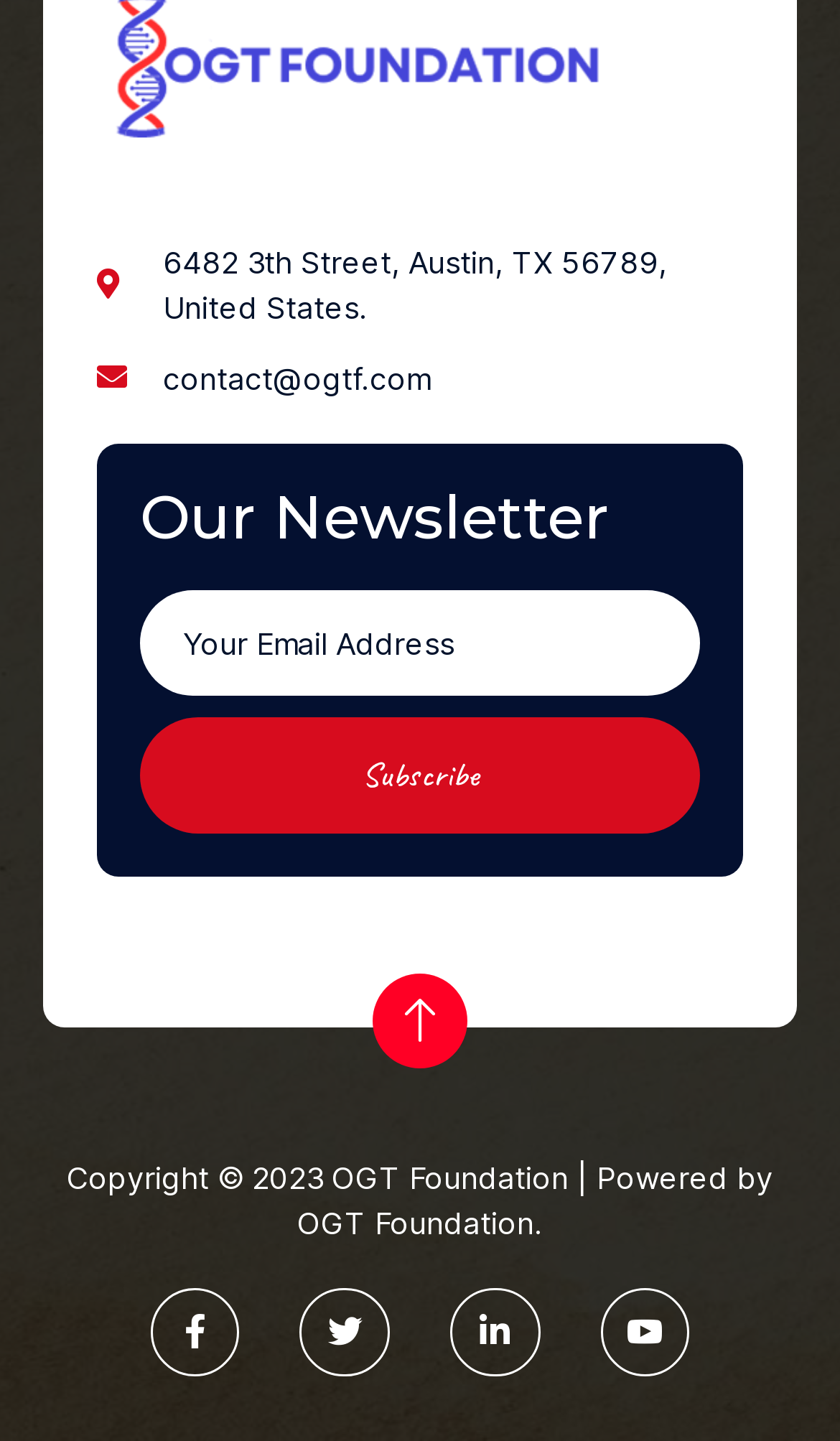What is the address of OGT Foundation?
Provide a thorough and detailed answer to the question.

I found the address by looking at the link element at the top of the page, which contains the full address of OGT Foundation.